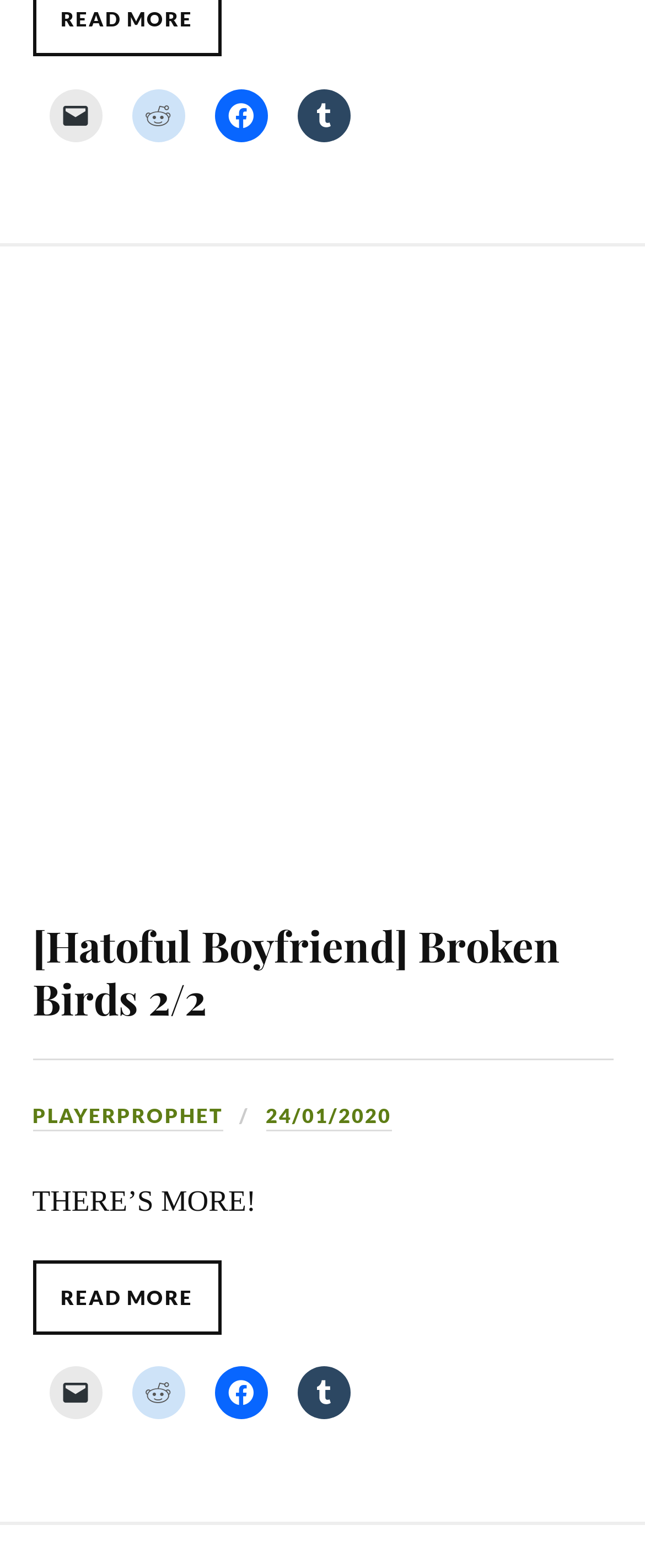Find the bounding box coordinates of the clickable region needed to perform the following instruction: "Click to share on Facebook". The coordinates should be provided as four float numbers between 0 and 1, i.e., [left, top, right, bottom].

[0.332, 0.056, 0.414, 0.09]